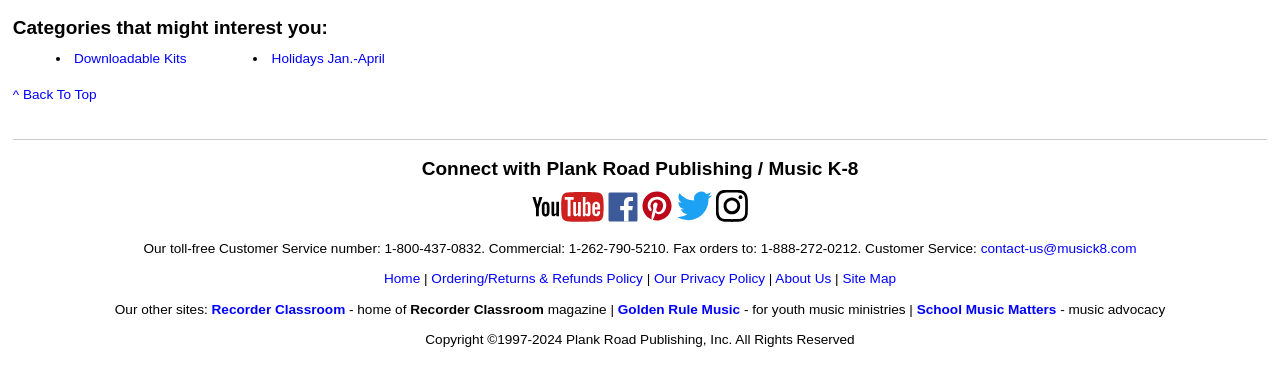Please provide a brief answer to the following inquiry using a single word or phrase:
What is the phone number for commercial use?

1-262-790-5210